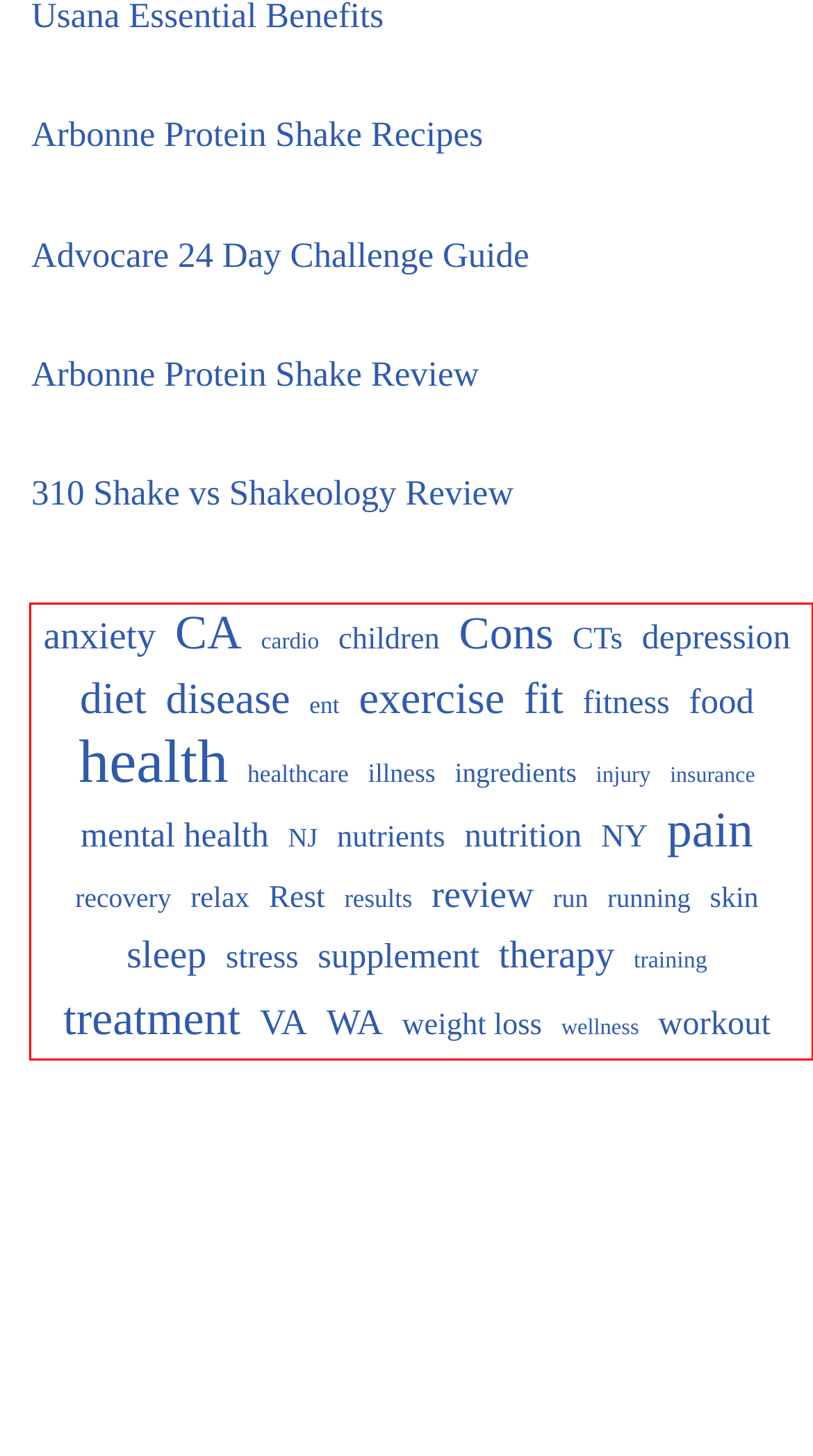You are given a webpage screenshot with a red bounding box around a UI element. Extract and generate the text inside this red bounding box.

anxiety CA cardio children Cons CTs depression diet disease ent exercise fit fitness food health healthcare illness ingredients injury insurance mental health NJ nutrients nutrition NY pain recovery relax Rest results review run running skin sleep stress supplement therapy training treatment VA WA weight loss wellness workout